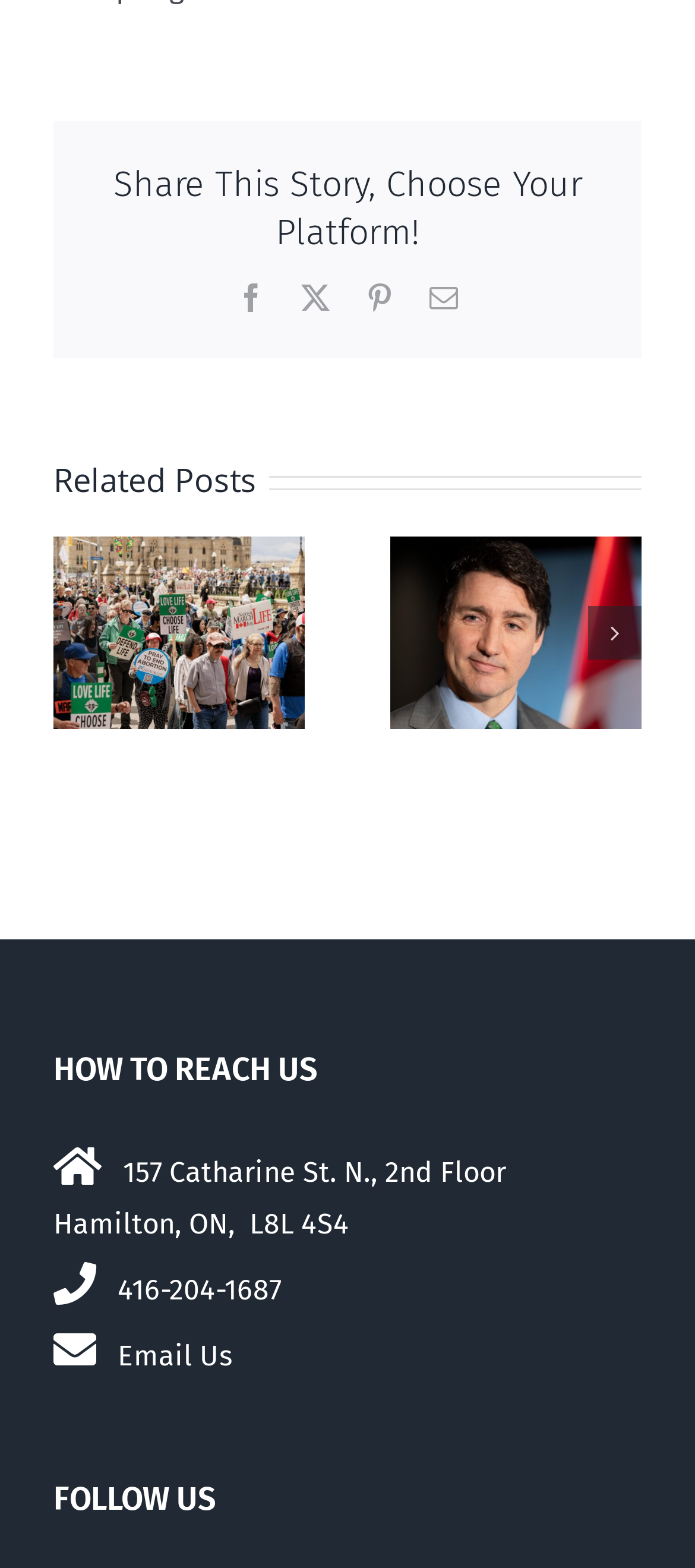How many related posts are shown on the webpage?
Could you give a comprehensive explanation in response to this question?

The webpage has a section titled 'Related Posts' which contains two groups of posts, each with an image and some text. These groups are labeled as '1 / 4' and '2 / 4', indicating that there are two related posts shown on the webpage.